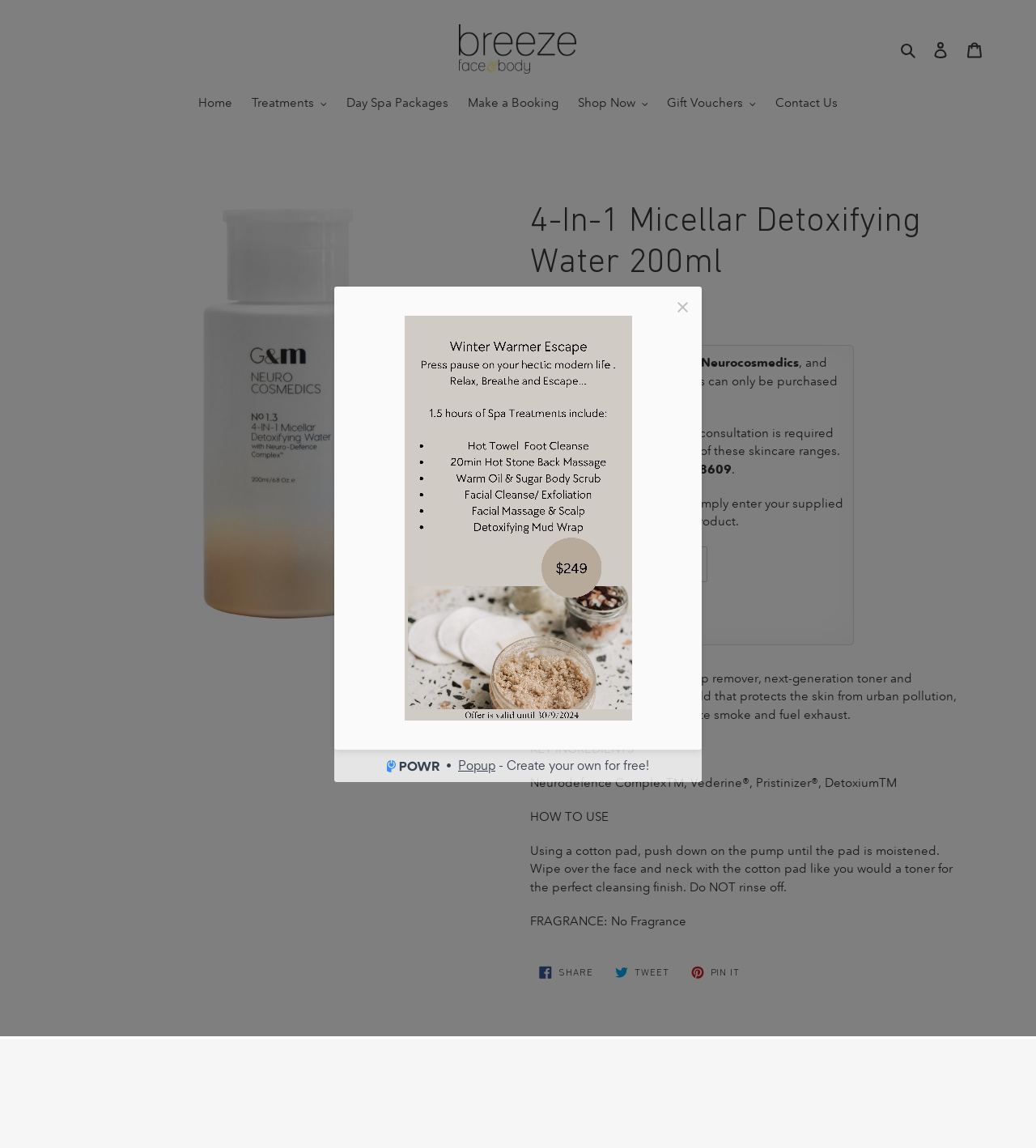Extract the bounding box coordinates of the UI element described: "By max". Provide the coordinates in the format [left, top, right, bottom] with values ranging from 0 to 1.

None